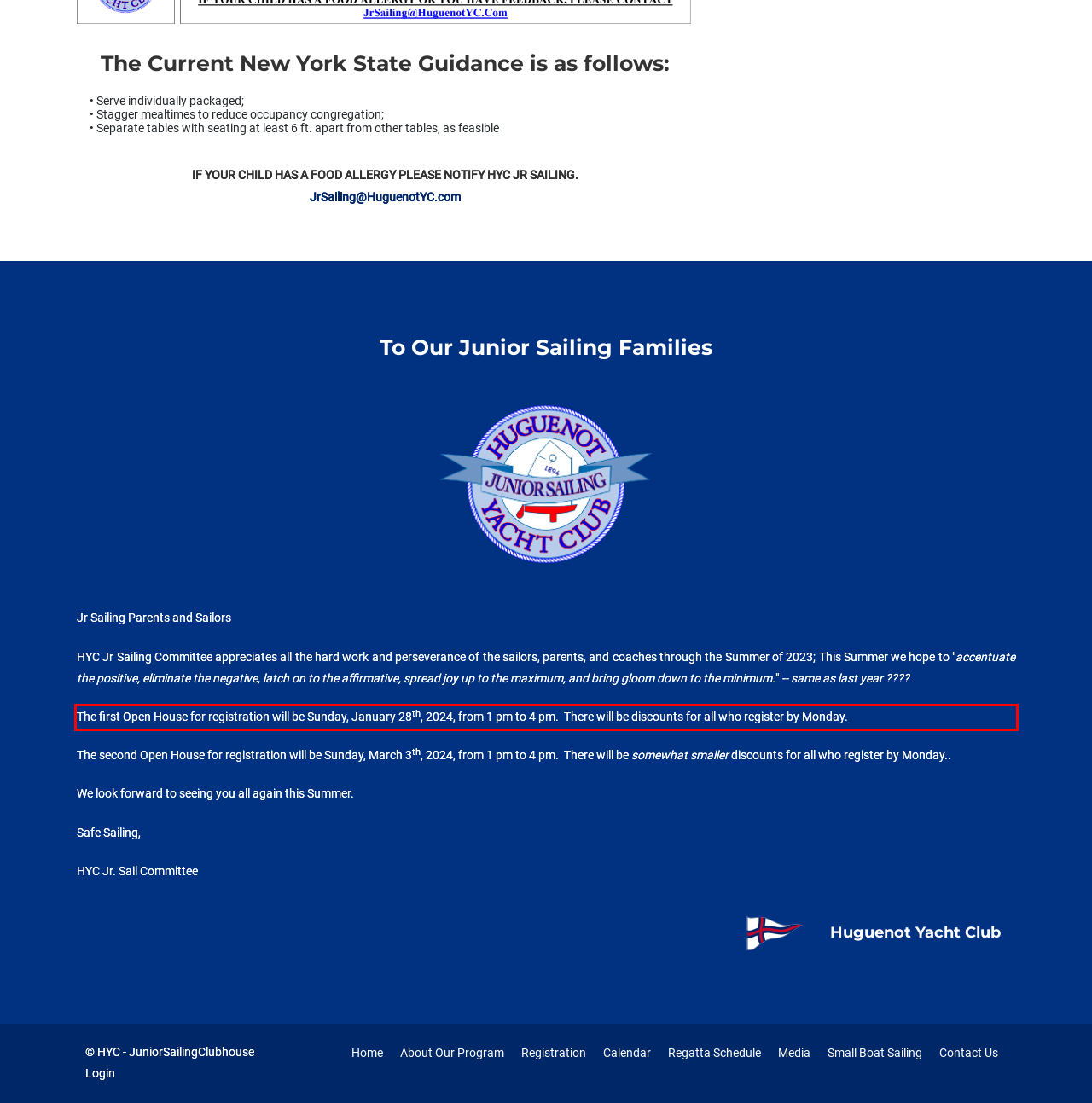Please recognize and transcribe the text located inside the red bounding box in the webpage image.

The first Open House for registration will be Sunday, January 28th, 2024, from 1 pm to 4 pm. There will be discounts for all who register by Monday.